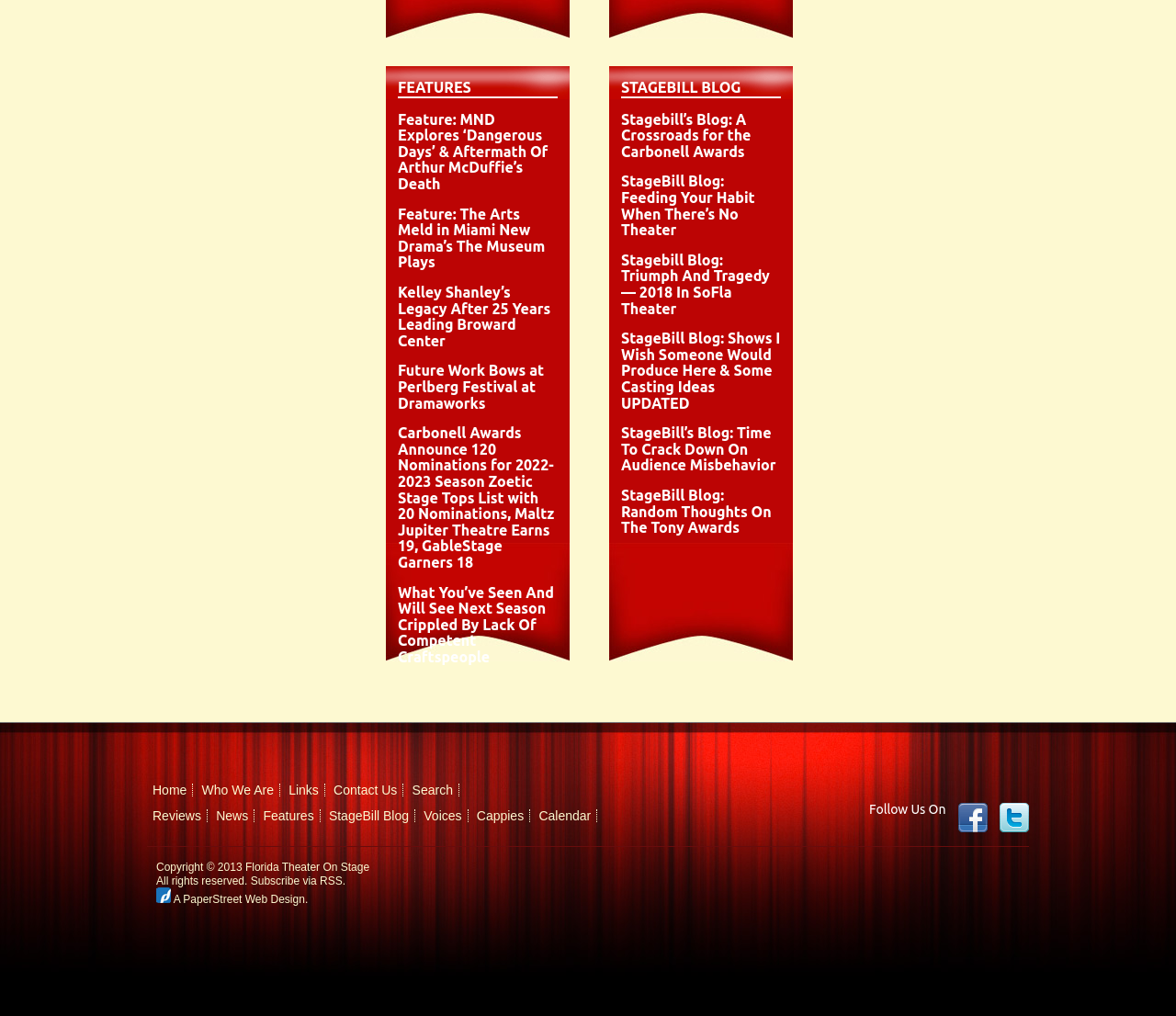What is the last link at the bottom of the webpage?
Use the image to answer the question with a single word or phrase.

Paperstreet A PaperStreet Web Design